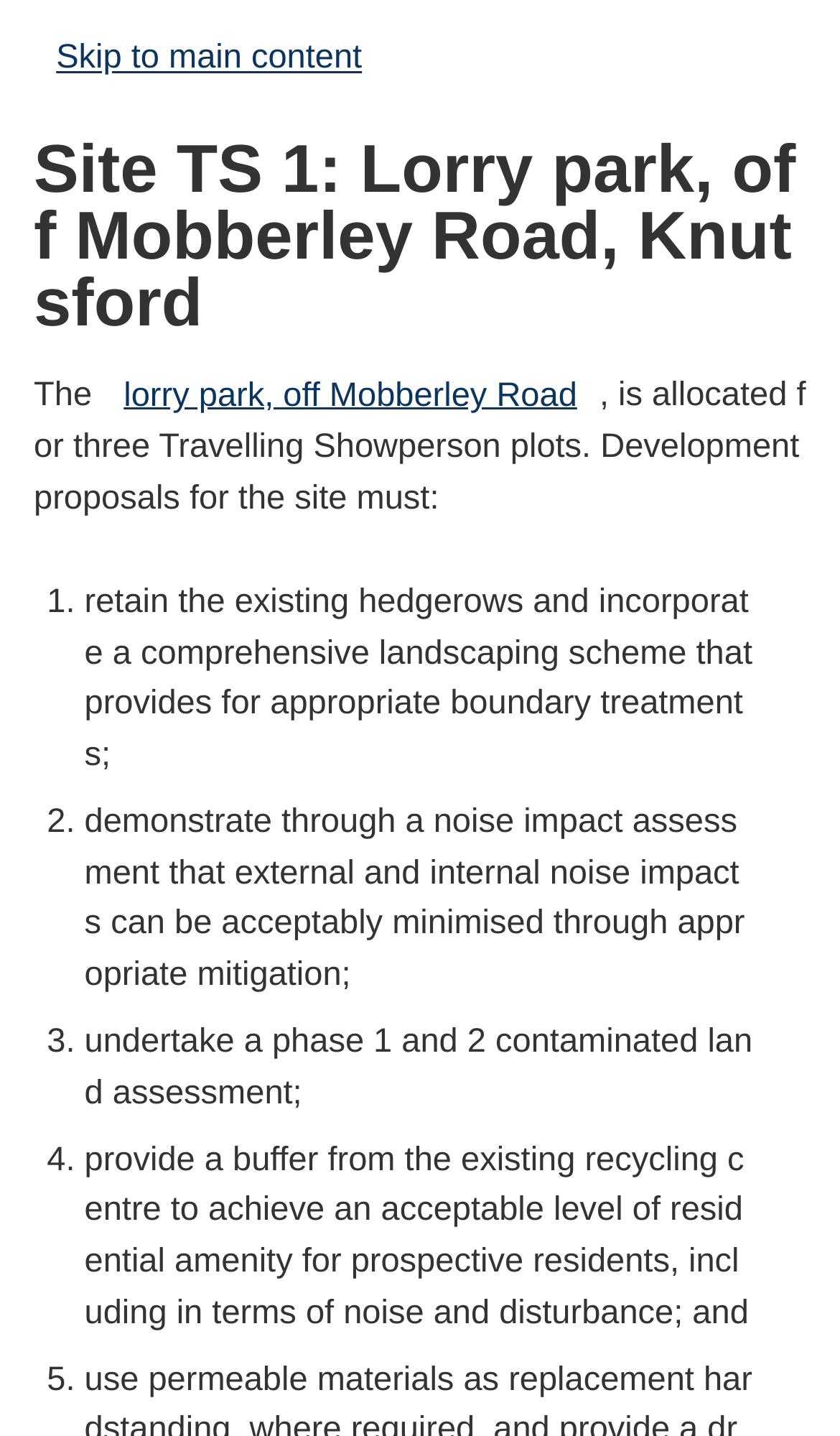Look at the image and give a detailed response to the following question: What type of assessment is required for contaminated land?

According to the webpage, a phase 1 and 2 contaminated land assessment is required as part of the development proposals for the site, as stated in the third point of the proposals.